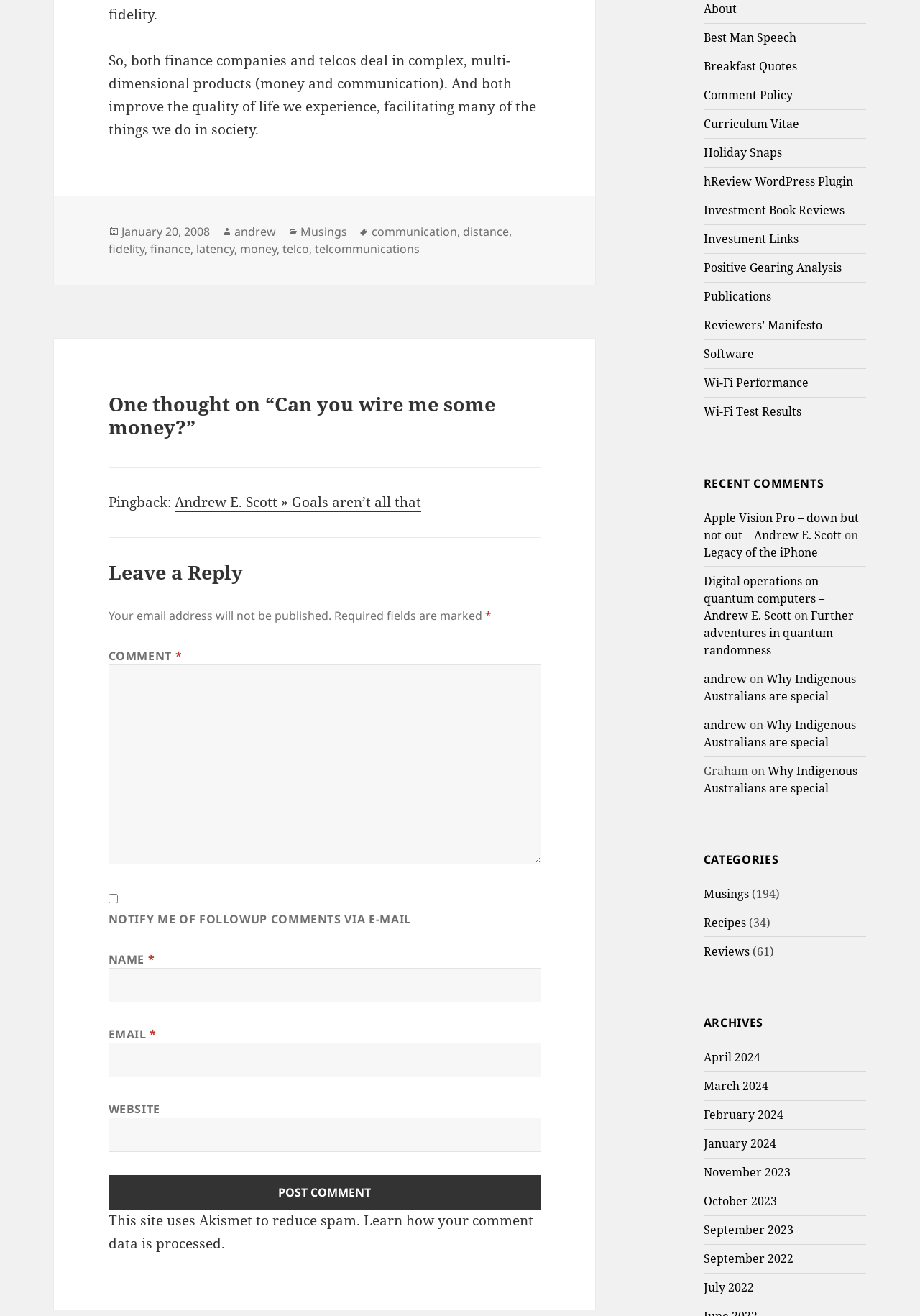Can you find the bounding box coordinates for the element that needs to be clicked to execute this instruction: "Read news"? The coordinates should be given as four float numbers between 0 and 1, i.e., [left, top, right, bottom].

None